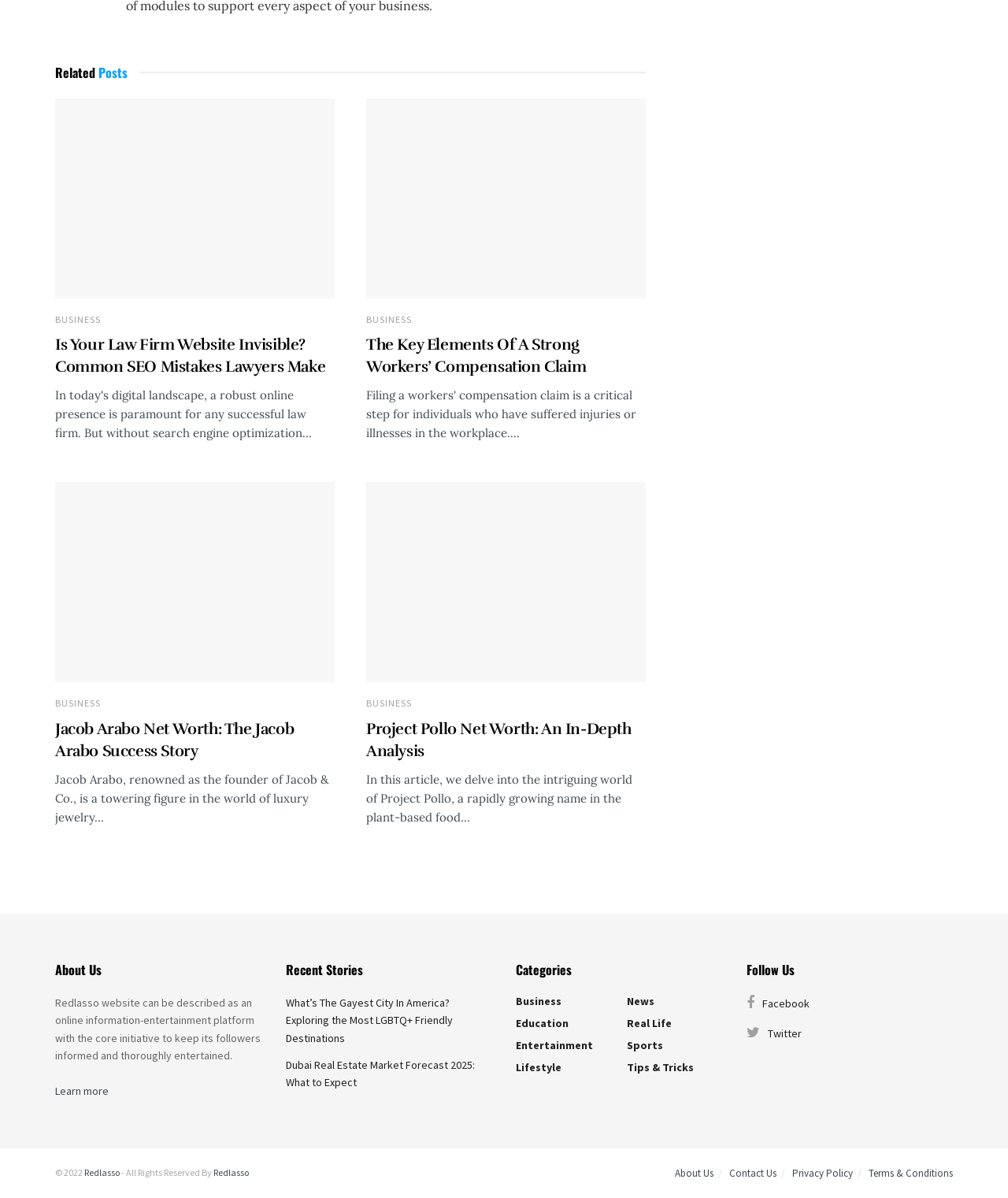How many categories are listed on the webpage?
Can you offer a detailed and complete answer to this question?

The webpage lists 8 categories: Business, Education, Entertainment, Lifestyle, News, Real Life, Sports, and Tips & Tricks.